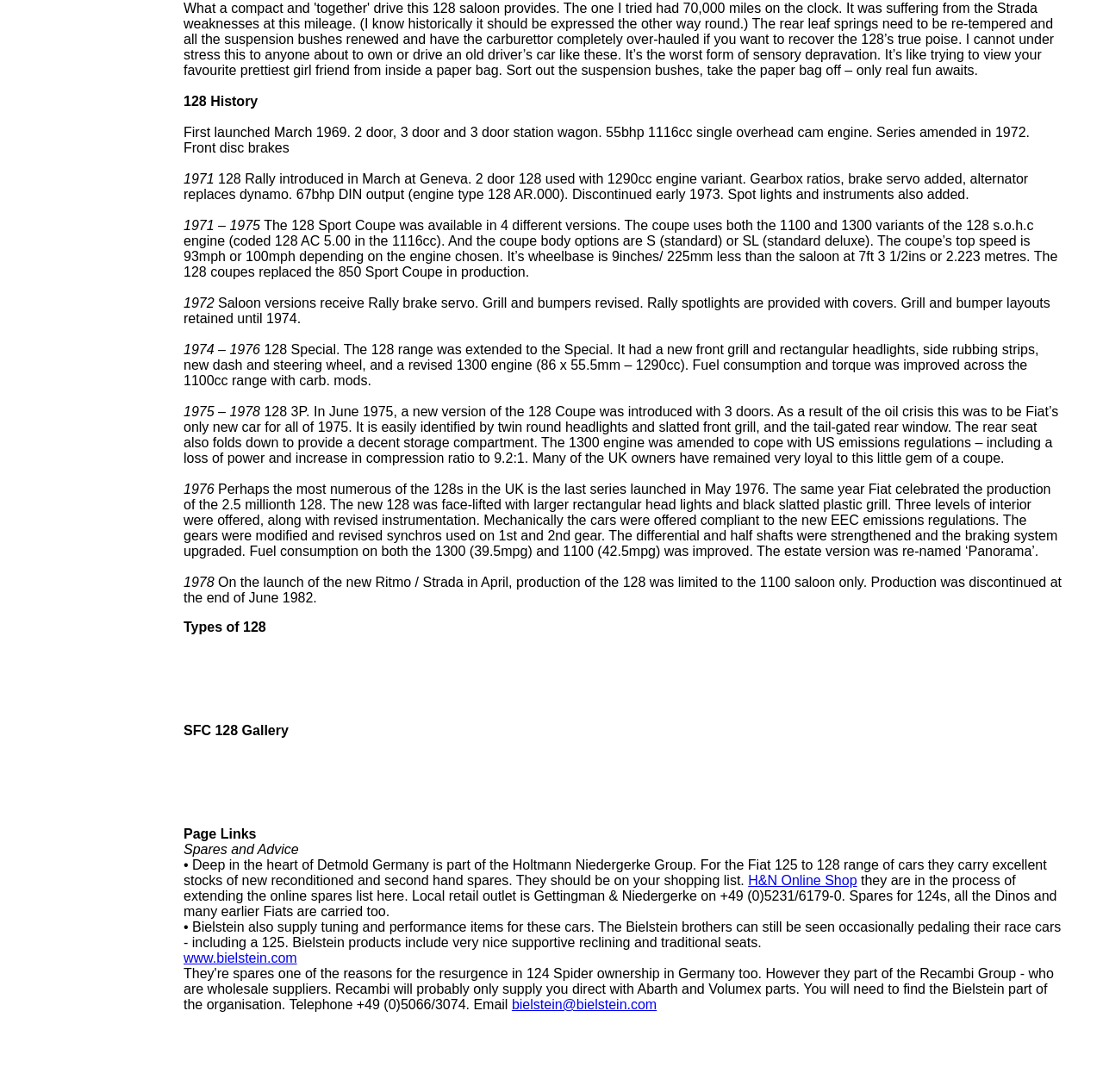Using the provided element description, identify the bounding box coordinates as (top-left x, top-left y, bottom-right x, bottom-right y). Ensure all values are between 0 and 1. Description: H&N Online Shop

[0.678, 0.8, 0.777, 0.813]